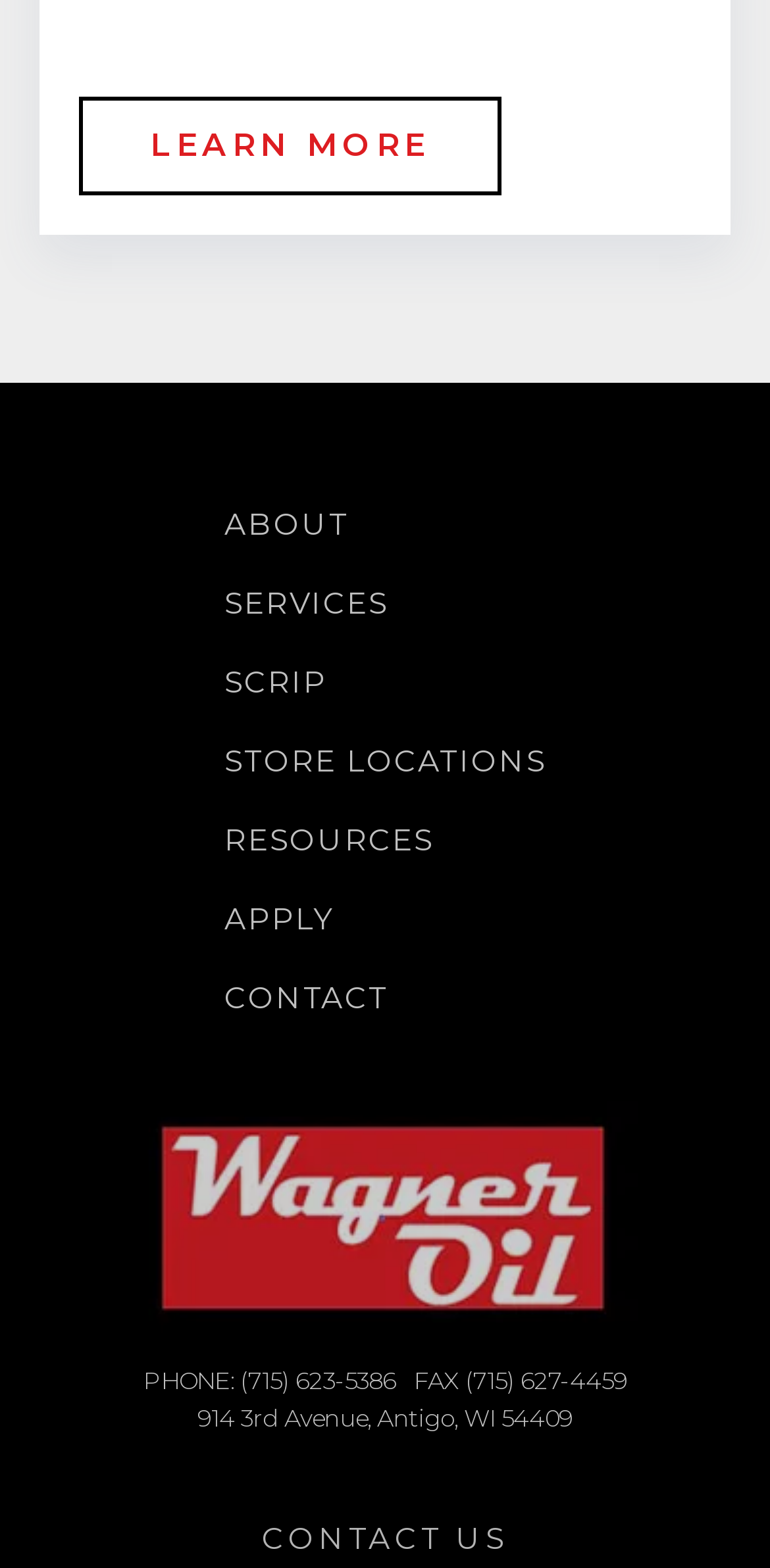Please answer the following question using a single word or phrase: 
What is the text of the link at the bottom right corner?

CONTACT US